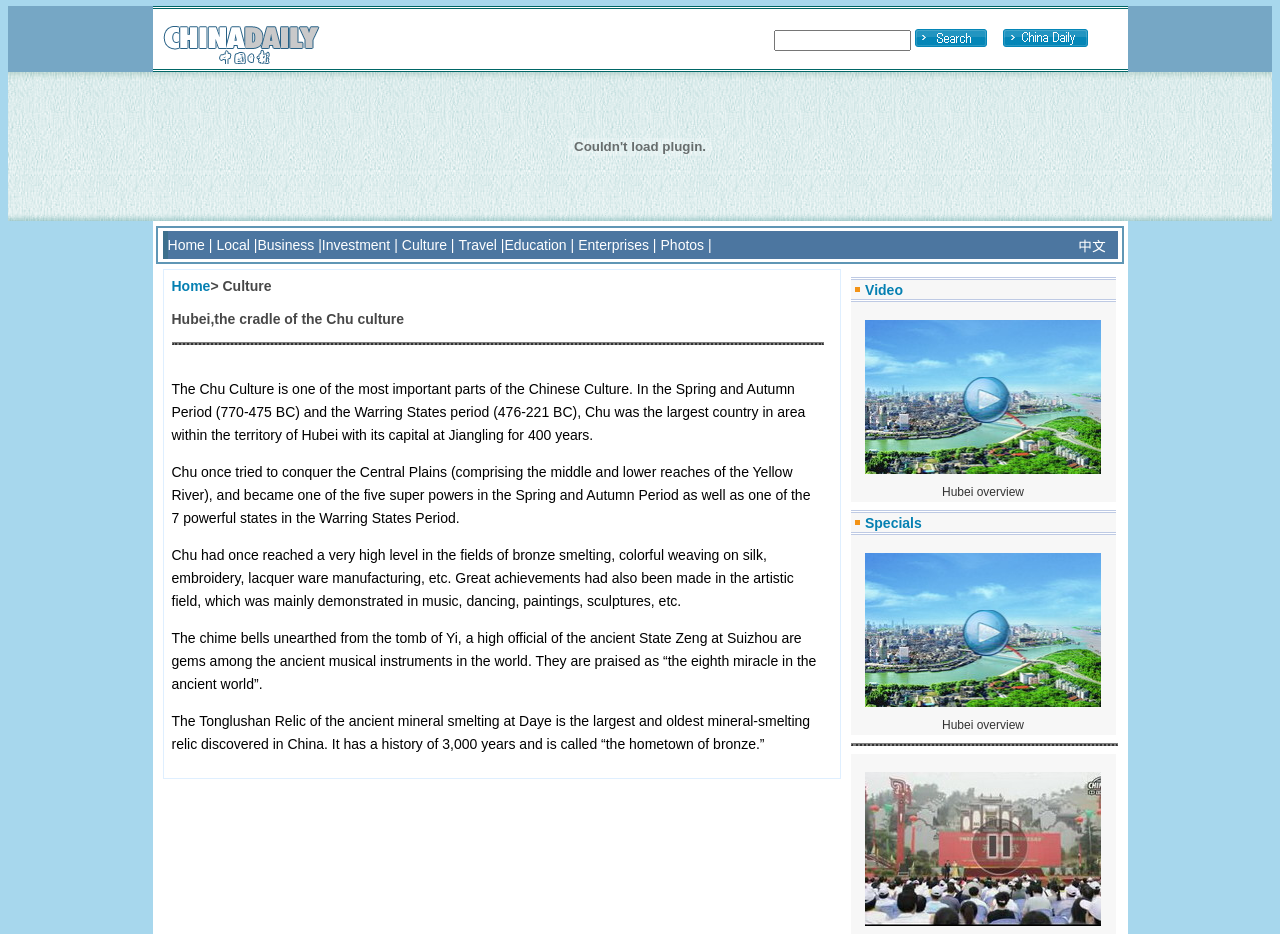Kindly determine the bounding box coordinates of the area that needs to be clicked to fulfill this instruction: "View 'Previous Post Asset tokenization does not provide funds traceability'".

None